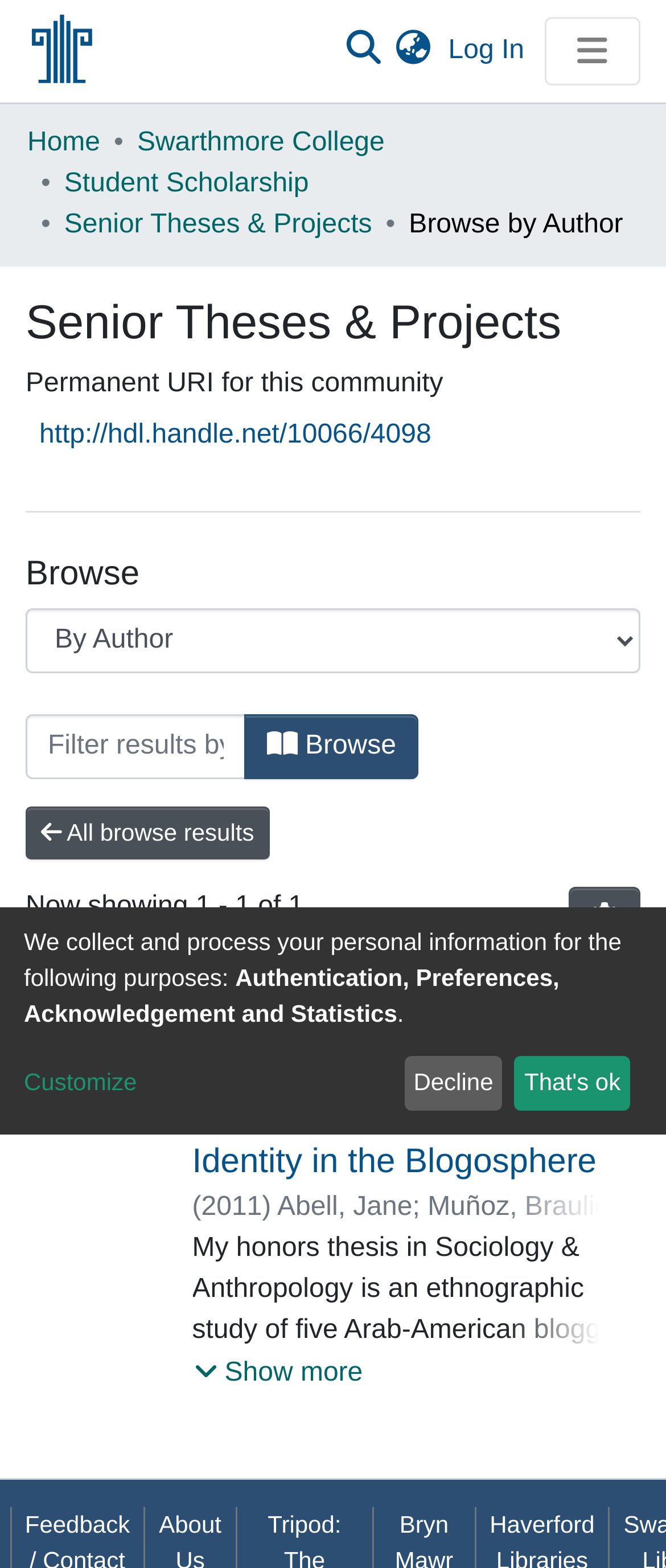Can you identify the bounding box coordinates of the clickable region needed to carry out this instruction: 'Browse by clicking the button'? The coordinates should be four float numbers within the range of 0 to 1, stated as [left, top, right, bottom].

[0.367, 0.455, 0.628, 0.496]